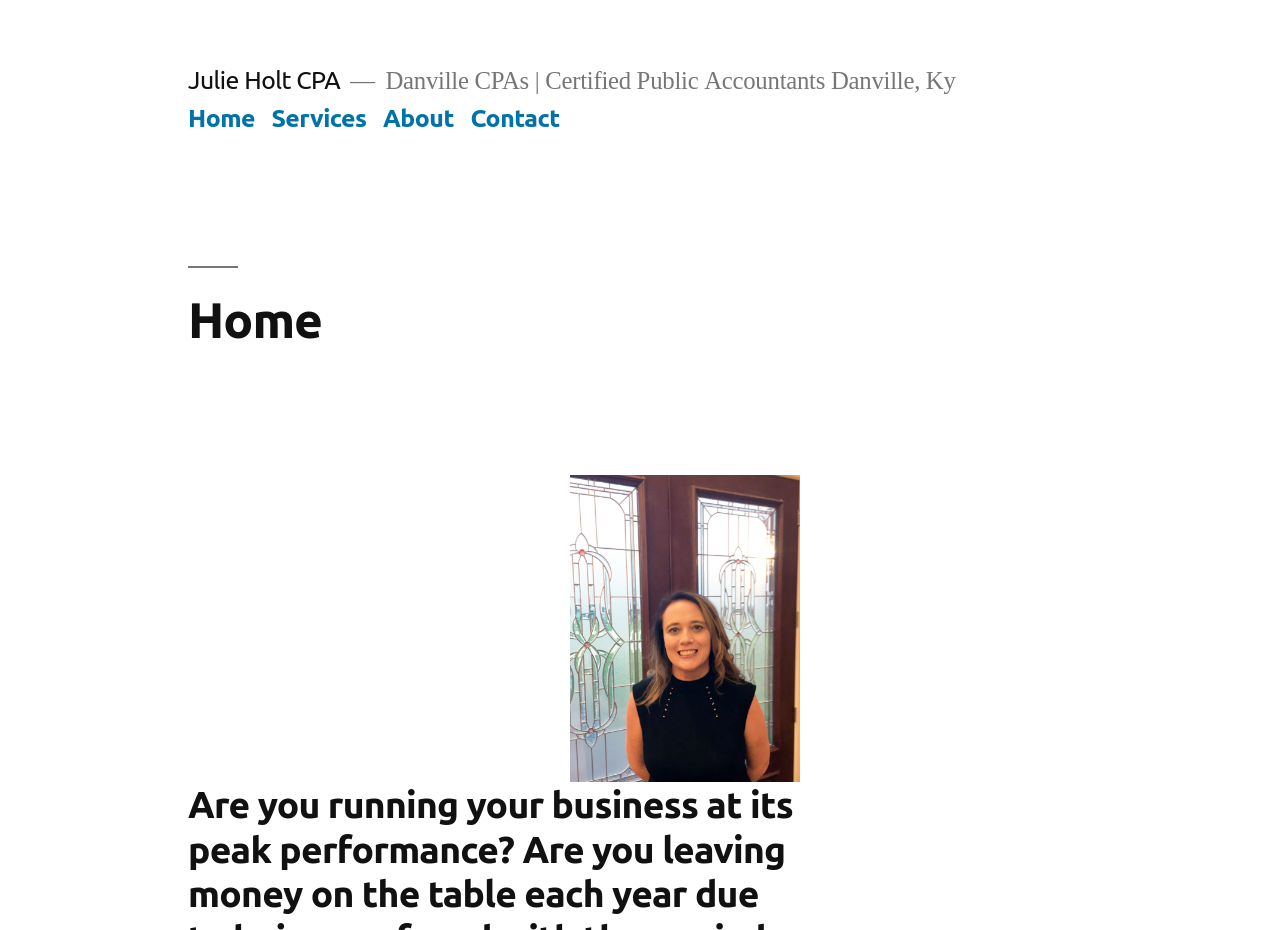Provide a one-word or short-phrase response to the question:
What is the name of the CPA firm?

Julie Holt CPA